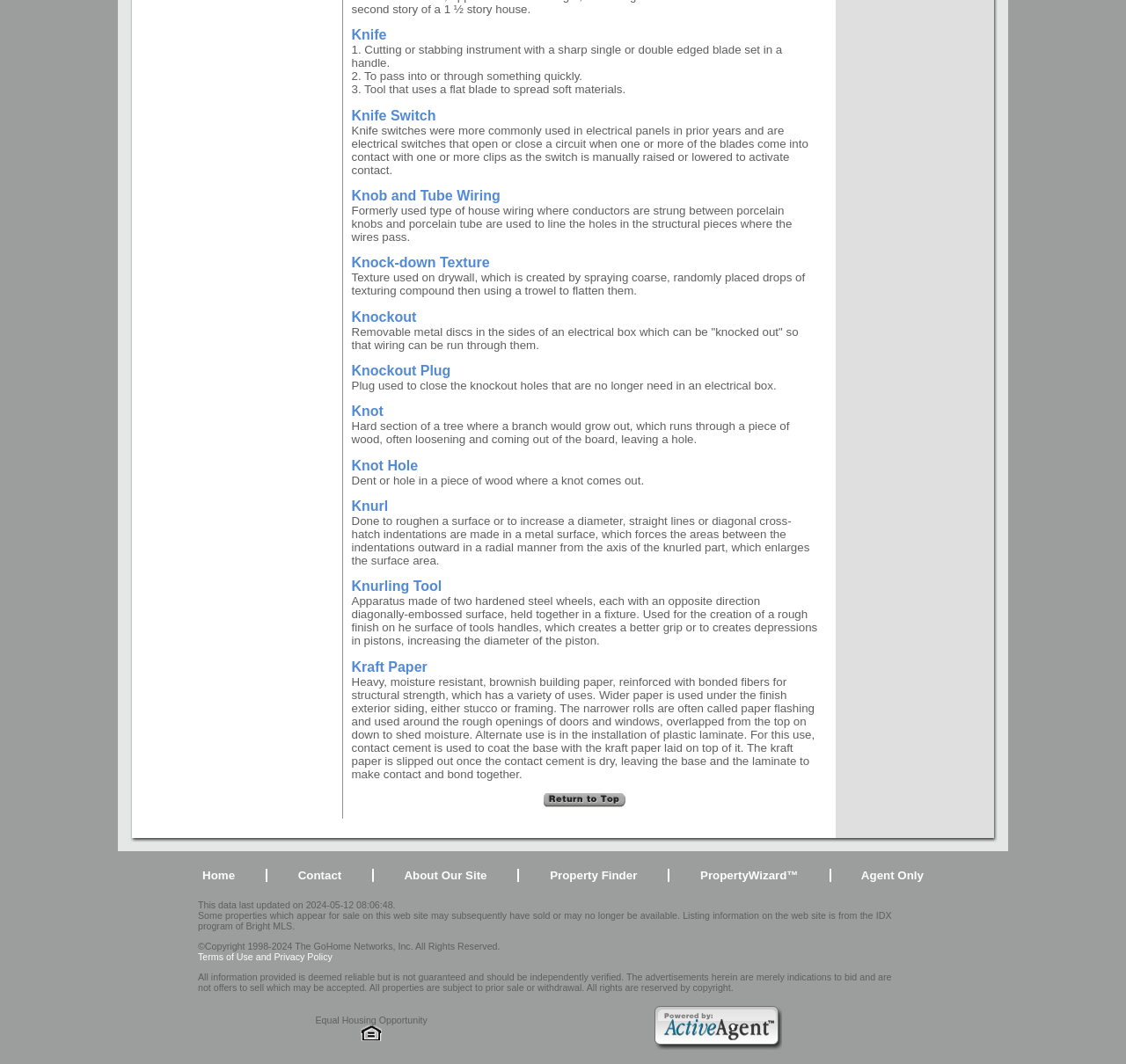What is the definition of a knife?
From the image, respond with a single word or phrase.

Cutting or stabbing instrument